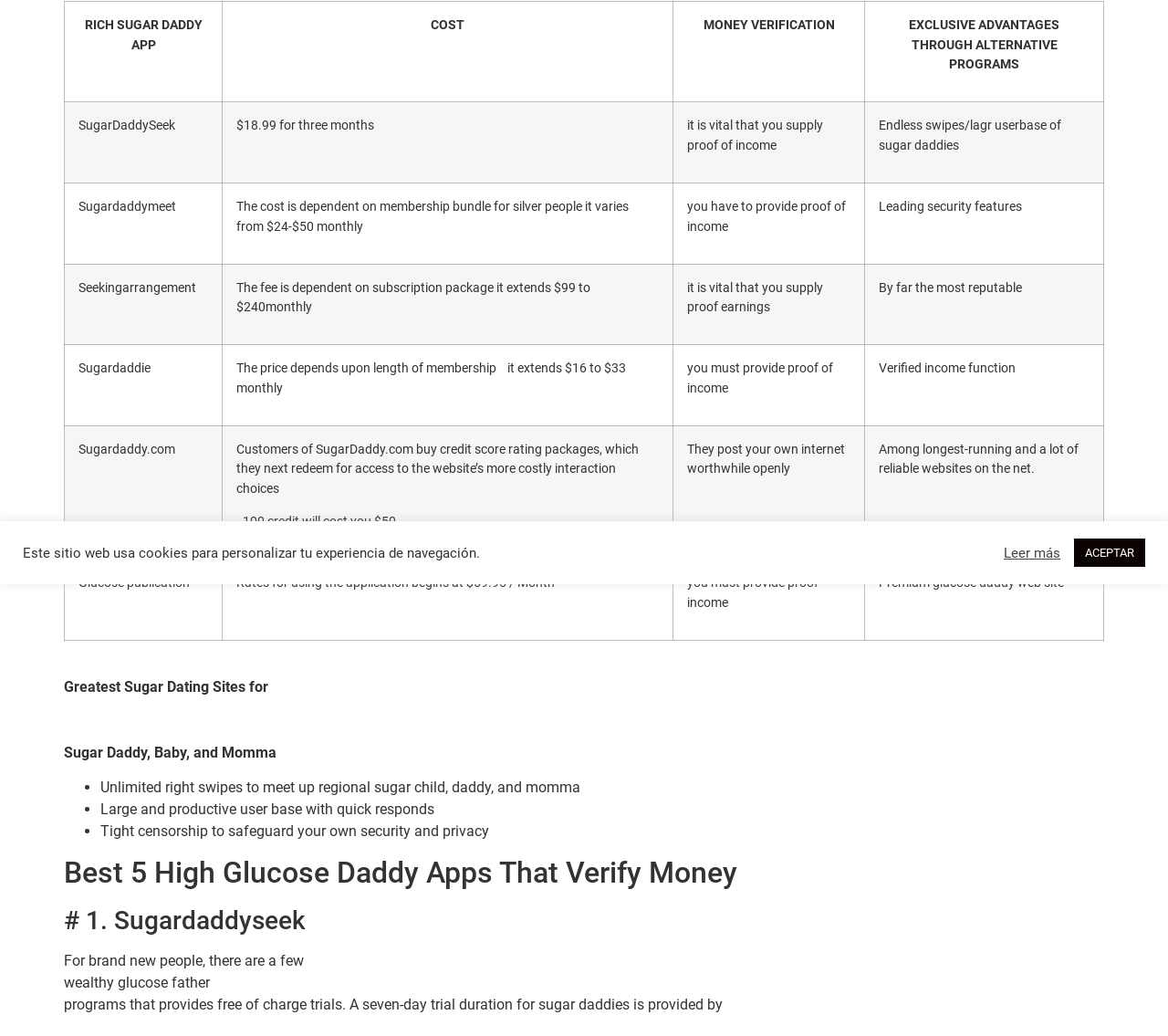Please determine the bounding box coordinates for the element with the description: "Política de Cookies".

[0.17, 0.529, 0.24, 0.546]